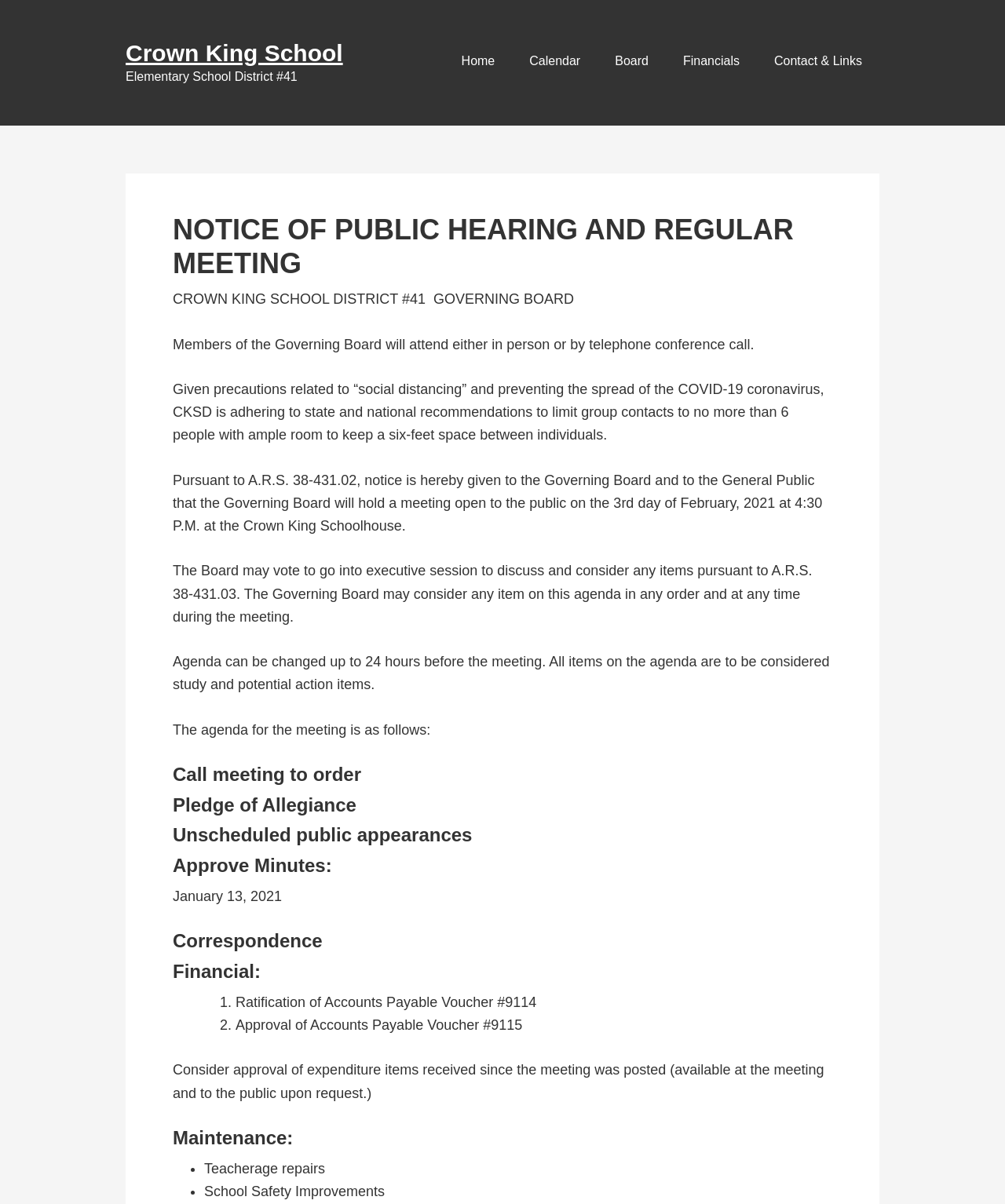How many items are listed under 'Financial:'?
Answer the question with as much detail as possible.

I found the answer by looking at the list markers and static text elements under the heading 'Financial:' which are 'Ratification of Accounts Payable Voucher #9114' and 'Approval of Accounts Payable Voucher #9115'.